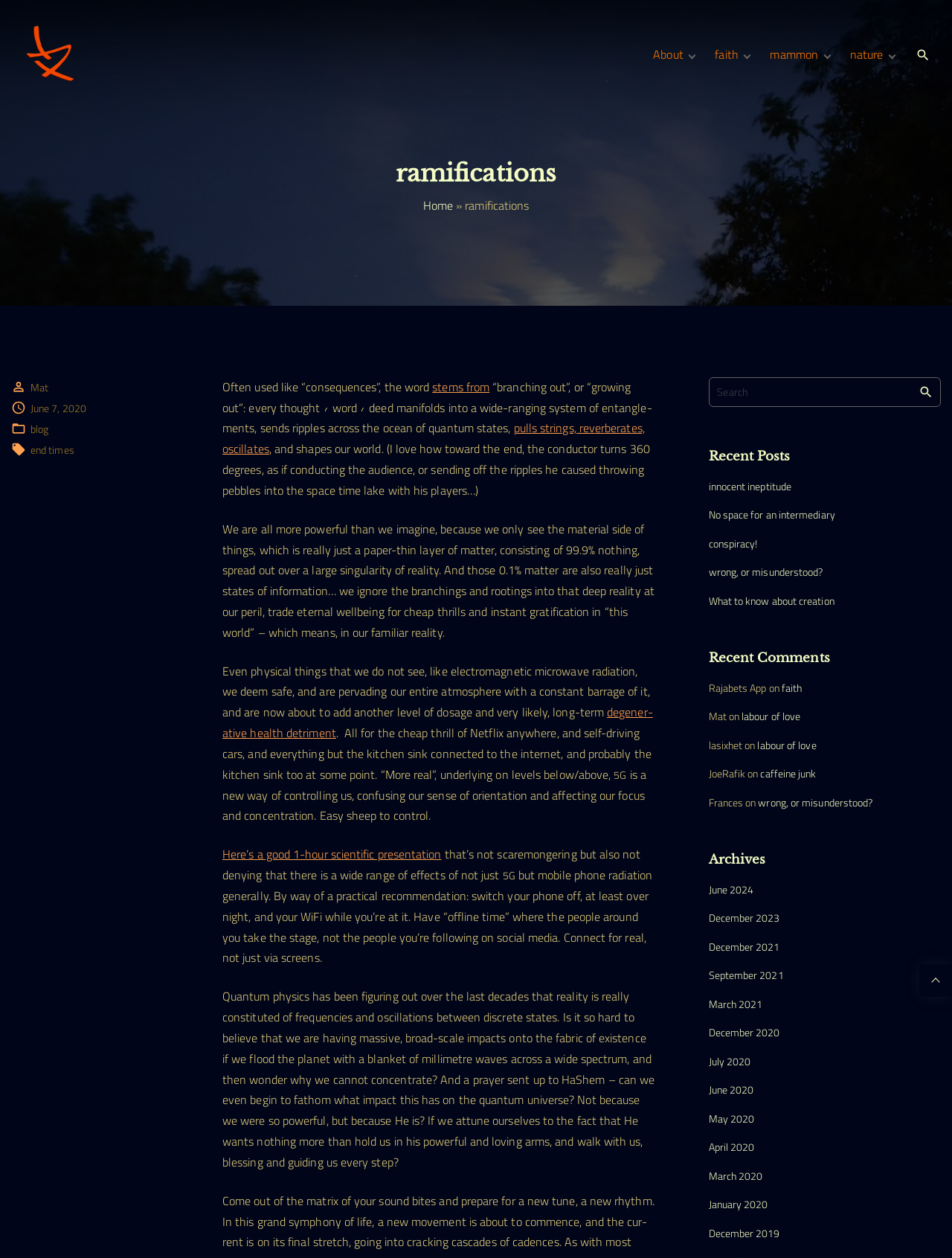How many recent comments are there?
Based on the image, provide a one-word or brief-phrase response.

5